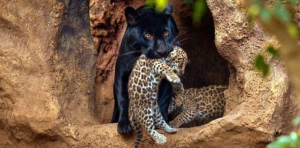Give a detailed account of what is happening in the image.

In this captivating image, a majestic black panther gently cradles a smaller, spotted leopard cub in its mouth while positioned in a rocky enclave. The contrasting colors of the panther's dark fur and the cub's lighter, patterned coat create a striking visual, highlighting the beauty of these big cats. The warm, earthy tones of their natural habitat add depth to the scene, evoking a sense of the wild. This intimate moment showcases the strong maternal instincts of the panther, often symbolic of protection and nurture in the animal kingdom, reminding viewers of the intricate relationships found in nature. The image is a perfect reflection of the diverse wildlife that can be observed at Tenerife's zoos and animal parks, such as the renowned Loro Parque and Jungle Park, known for their conservation efforts and the variety of species they house.